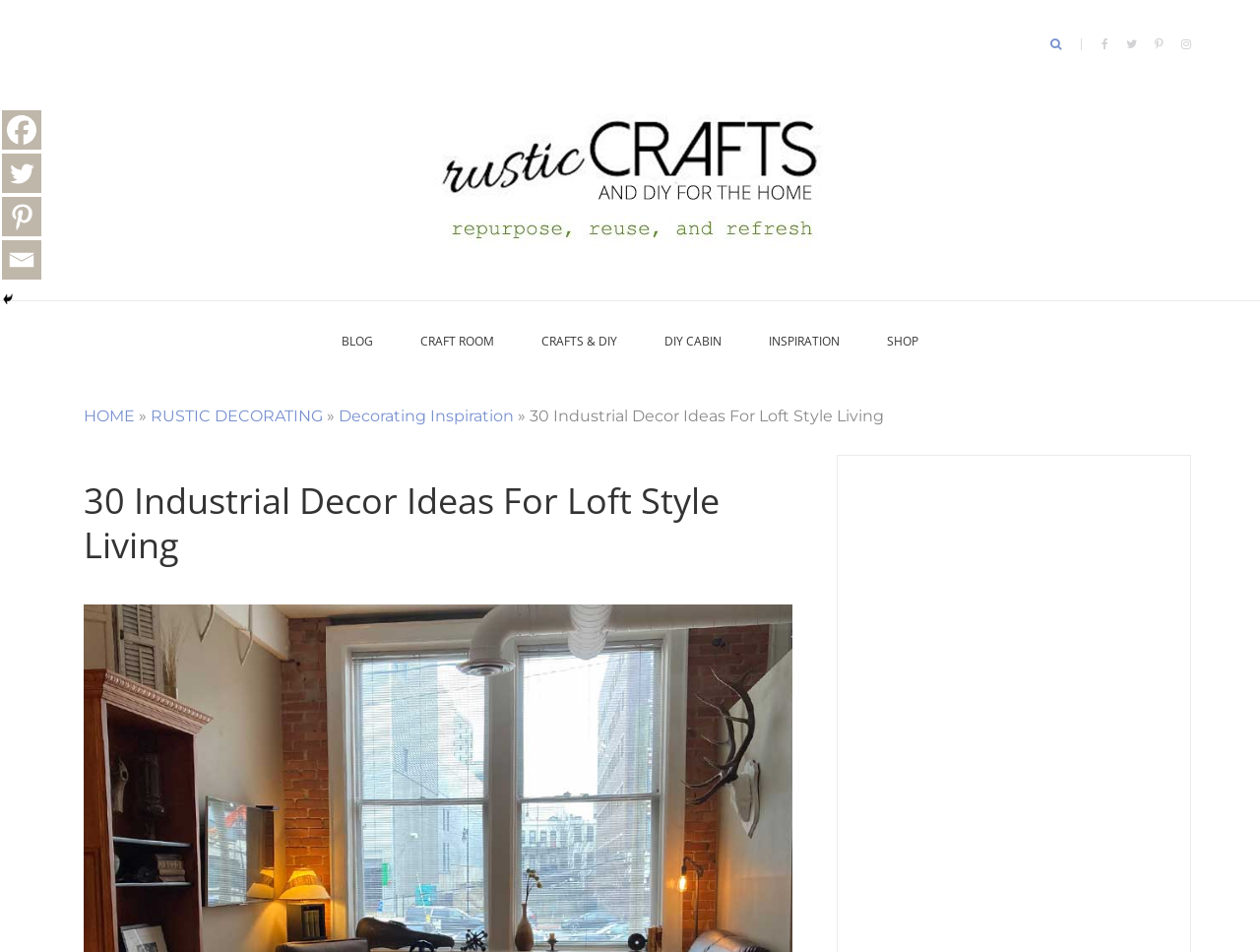Identify the bounding box coordinates of the region I need to click to complete this instruction: "visit the blog".

[0.271, 0.316, 0.296, 0.401]